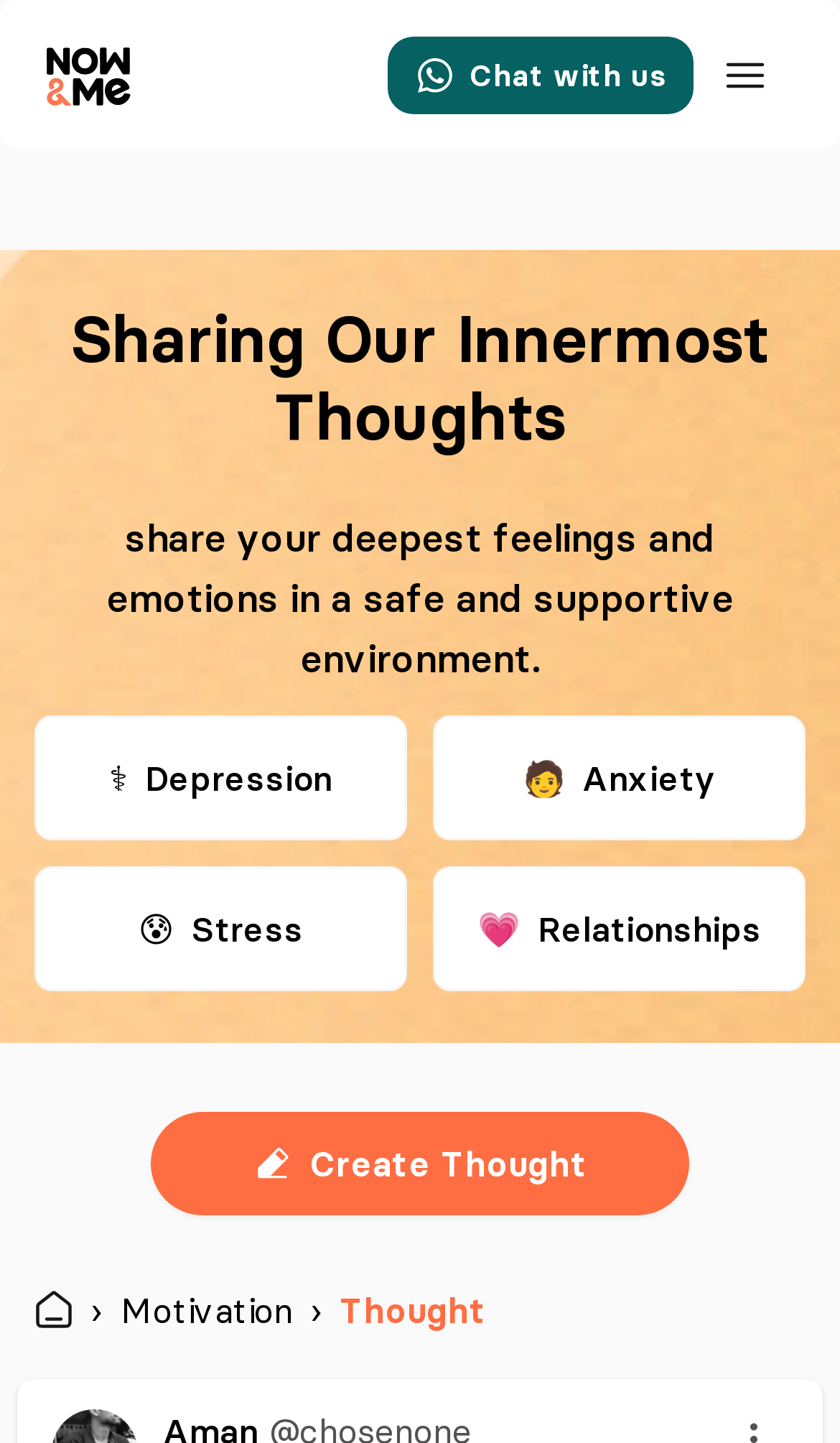Construct a thorough caption encompassing all aspects of the webpage.

This webpage appears to be a motivational and self-reflection platform. At the top left corner, there is a "now&me" icon, which is an image linked to another page. Next to it, there is a "Chat with us" link, accompanied by a small image. On the top right corner, there is another image.

Below these elements, there is a large background image that spans the entire width of the page. On top of this image, there is a heading that reads "Sharing Our Innermost Thoughts", which suggests that the webpage is a space for users to express themselves.

Under the heading, there is a paragraph of text that describes the platform as a safe and supportive environment for sharing deepest feelings and emotions. Below this text, there are several icons and labels that represent different topics, including Depression, Anxiety, Stress, and Relationships. Each topic is accompanied by an emoji and a brief text description.

On the lower middle section of the page, there is an image and a text that reads "Create Thought". This element is likely a call-to-action for users to create and share their thoughts.

At the bottom of the page, there are several small images and text elements, including a "›" symbol, and labels that read "Motivation" and "Thought". These elements may be part of a navigation menu or a footer section.